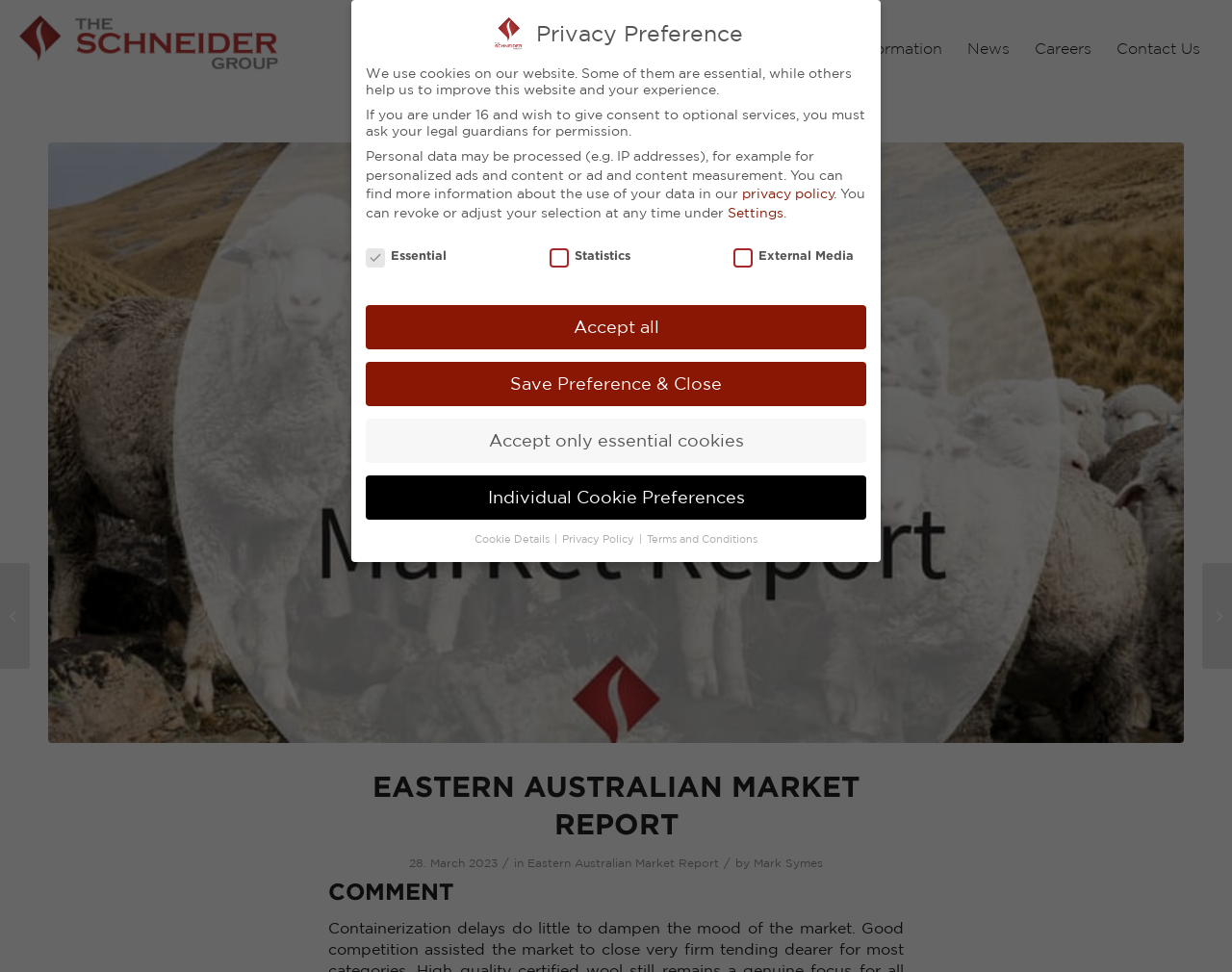Use a single word or phrase to answer this question: 
How many menu items are there?

8